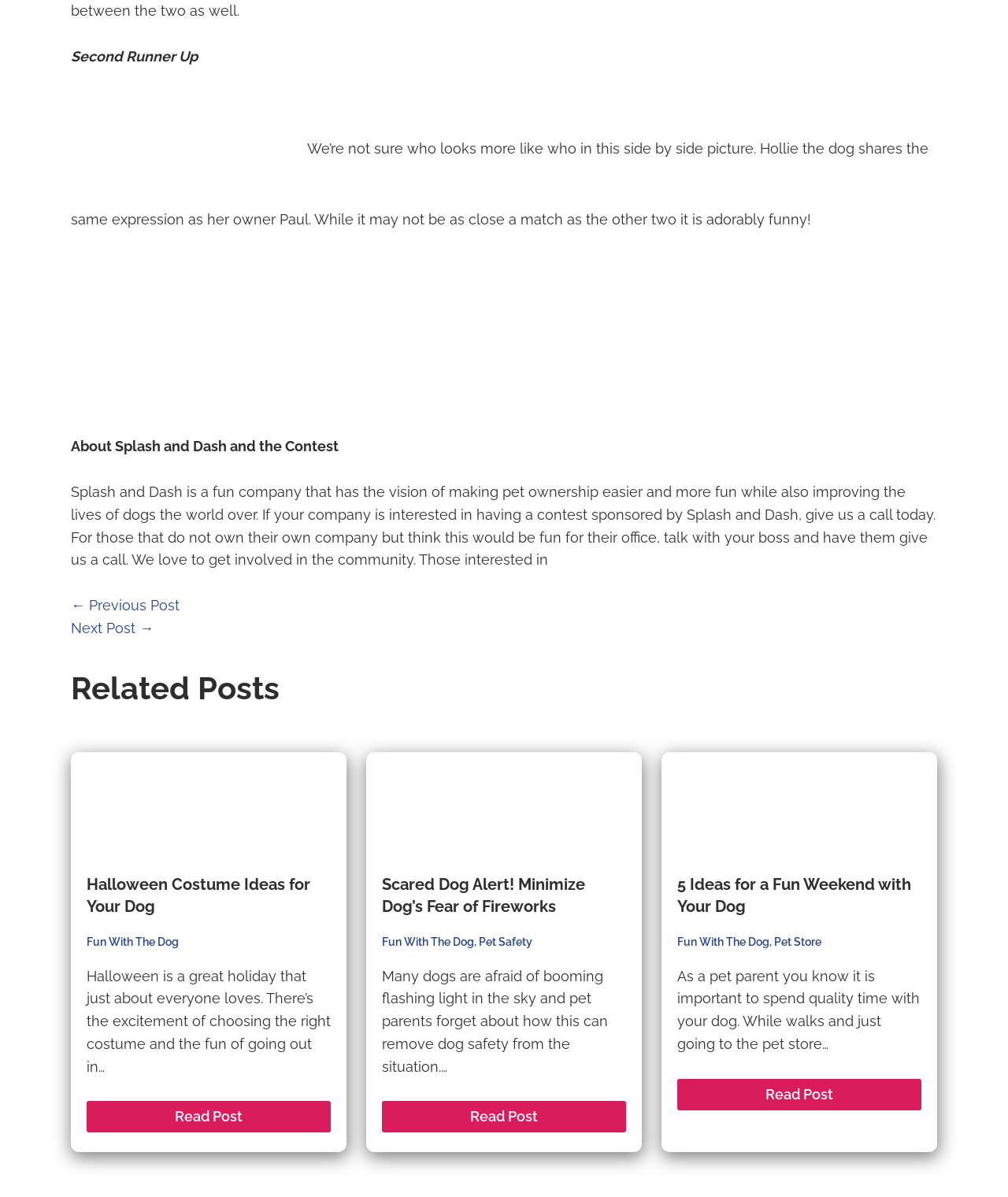What is the topic of the second runner-up picture?
Please answer the question as detailed as possible based on the image.

The second runner-up picture is described in the text as 'Hollie the dog shares the same expression as her owner Paul. While it may not be as close a match as the other two it is adorably funny!' which indicates that the topic of the picture is Hollie the dog and her owner Paul.